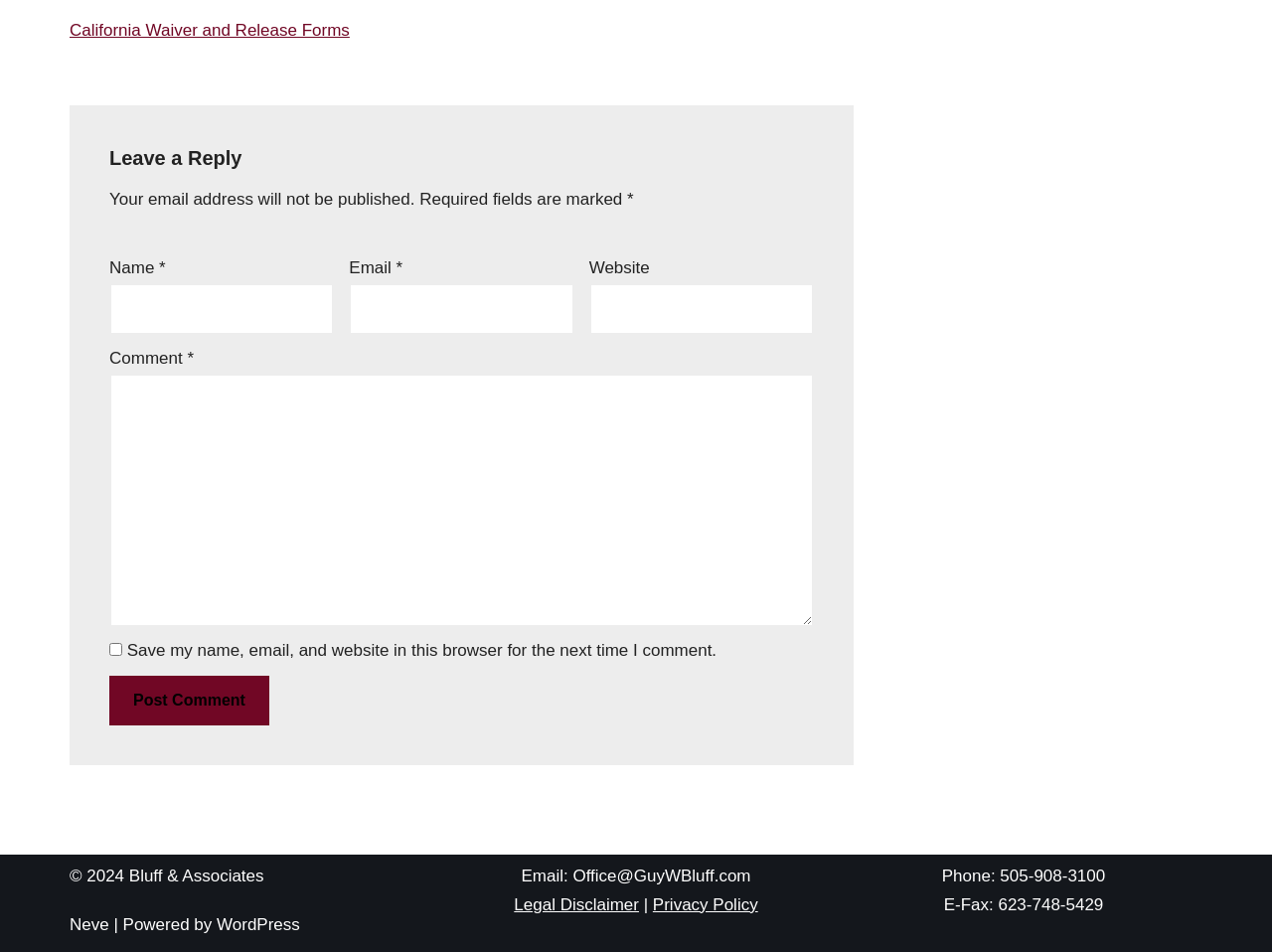What is the copyright year of the website?
Could you answer the question in a detailed manner, providing as much information as possible?

The copyright information is located at the bottom of the webpage and reads '© 2024 Bluff & Associates'.